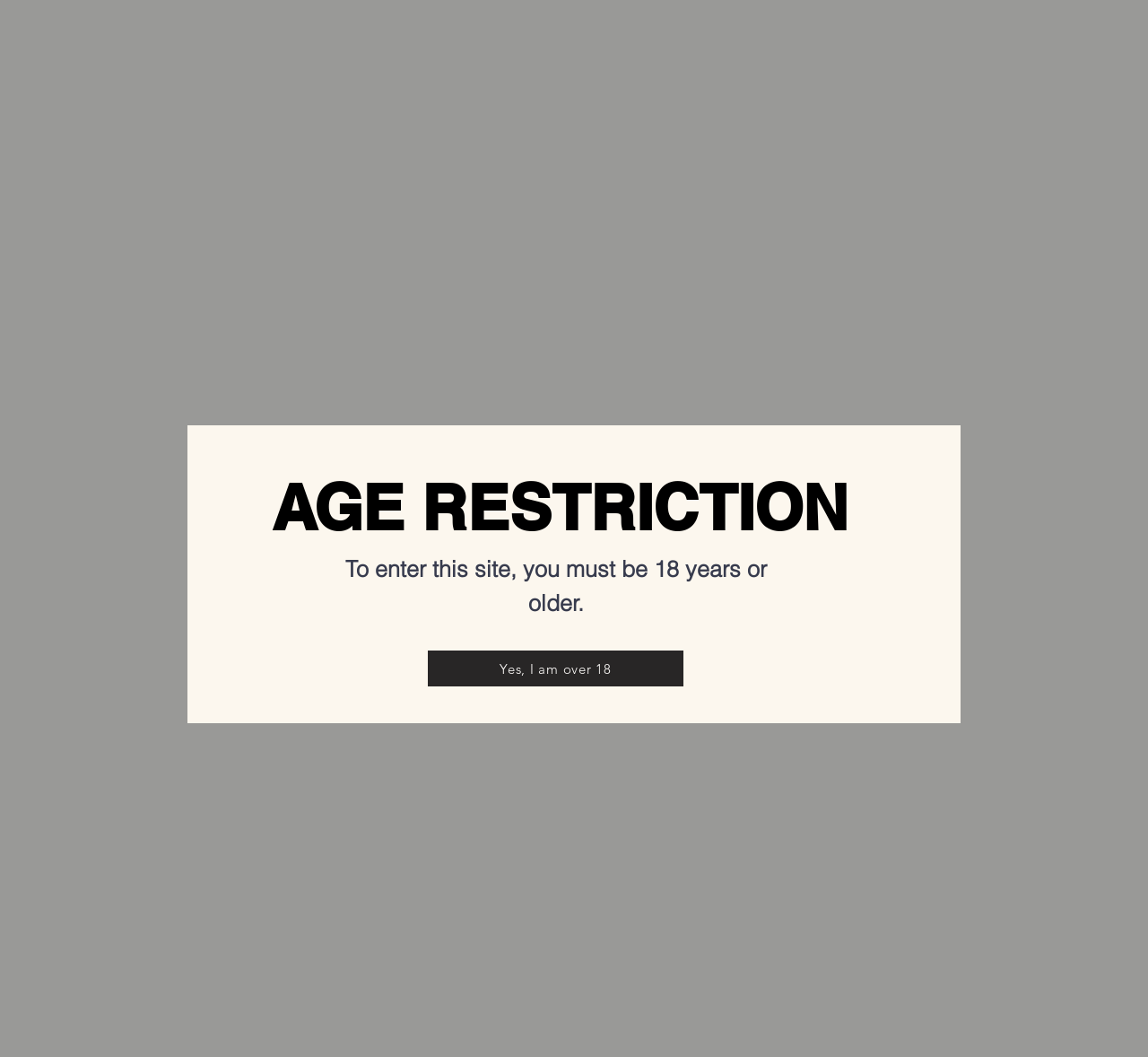Indicate the bounding box coordinates of the element that needs to be clicked to satisfy the following instruction: "Check the price of the Pinot Noir 2022 wine". The coordinates should be four float numbers between 0 and 1, i.e., [left, top, right, bottom].

[0.57, 0.238, 0.609, 0.26]